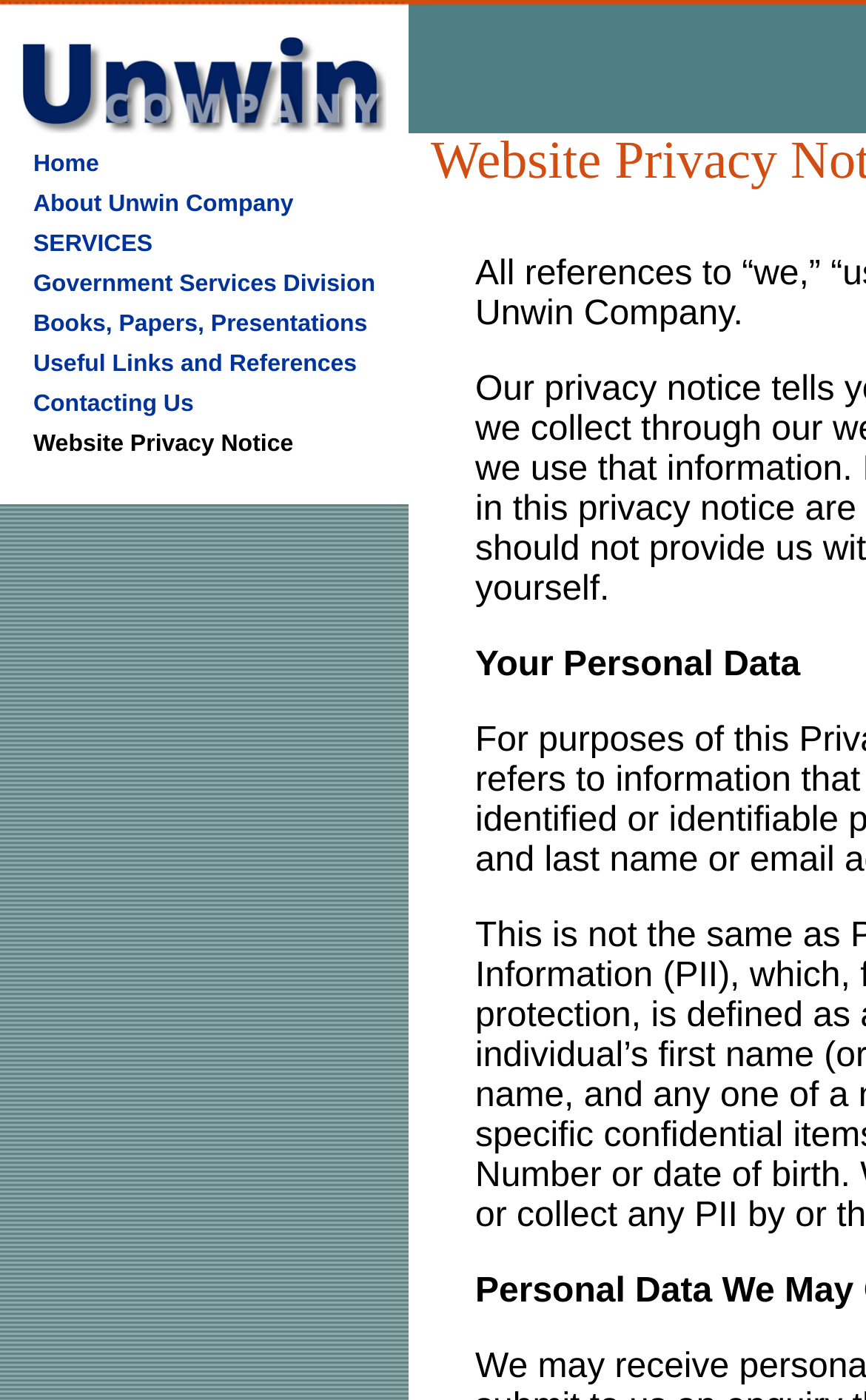Determine the bounding box of the UI component based on this description: "Government Services Division". The bounding box coordinates should be four float values between 0 and 1, i.e., [left, top, right, bottom].

[0.038, 0.193, 0.433, 0.212]